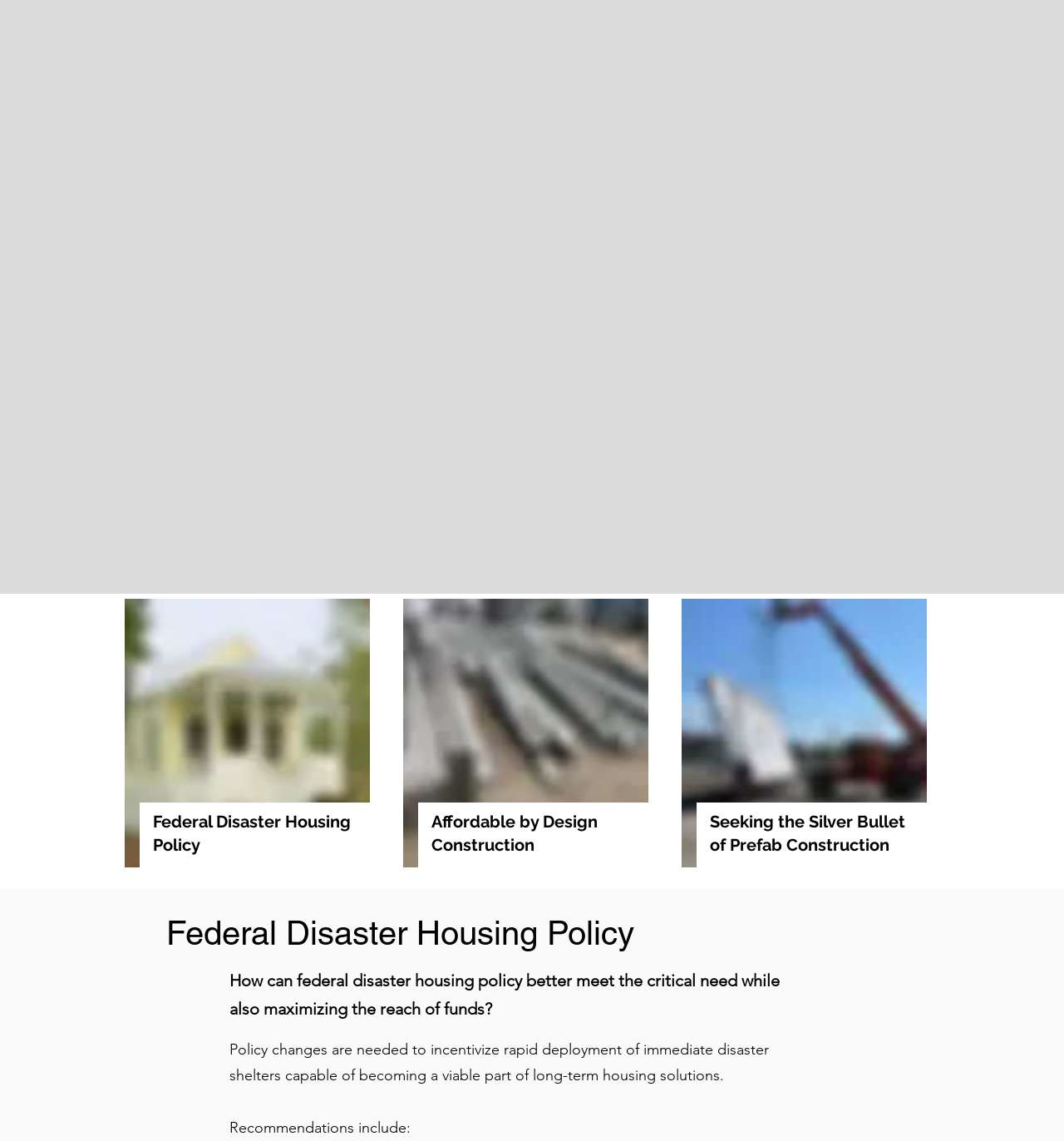Give a concise answer of one word or phrase to the question: 
What is the main theme of the text?

Disaster Housing Policy